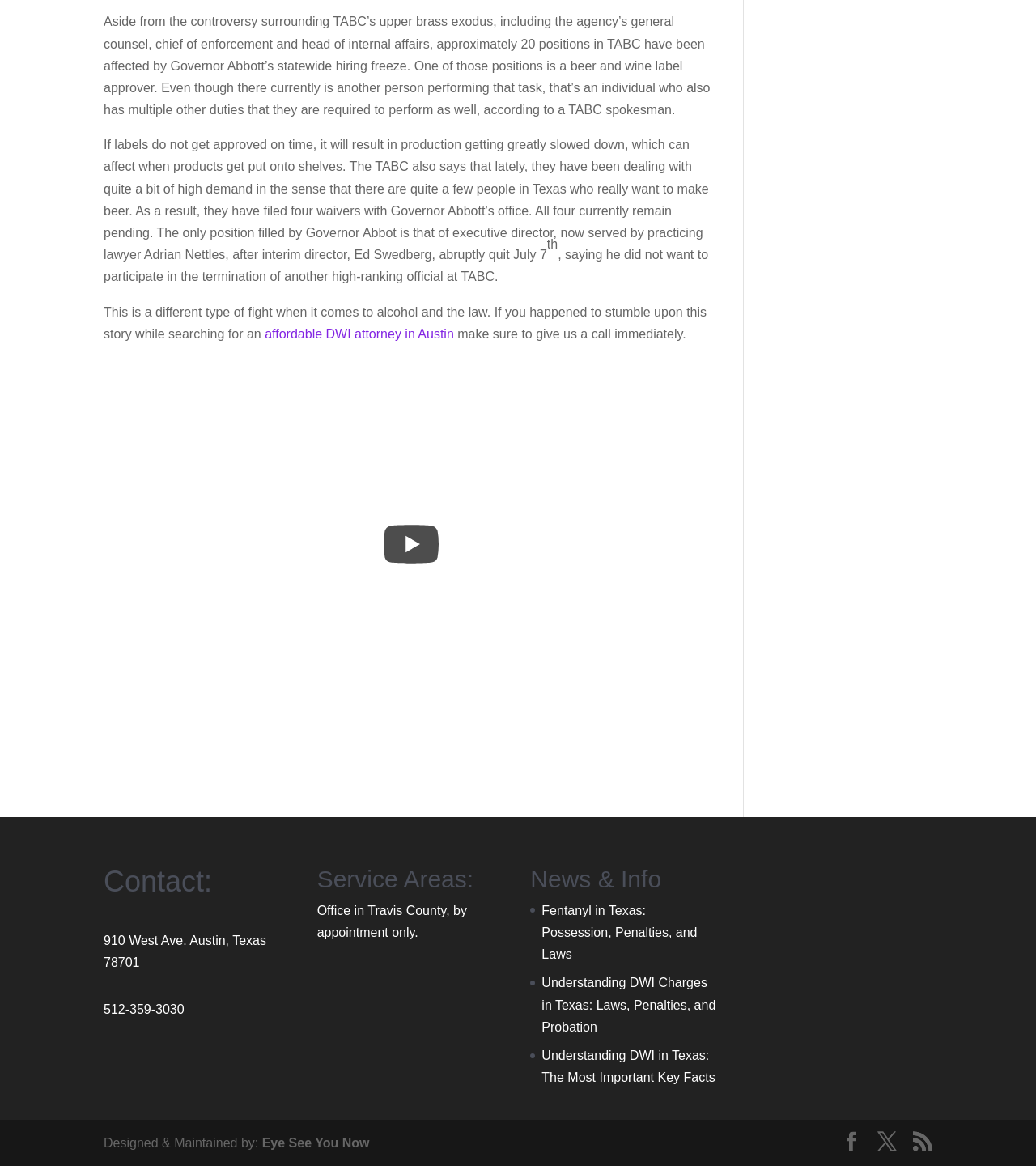Provide the bounding box coordinates of the UI element this sentence describes: "affordable DWI attorney in Austin".

[0.256, 0.28, 0.438, 0.292]